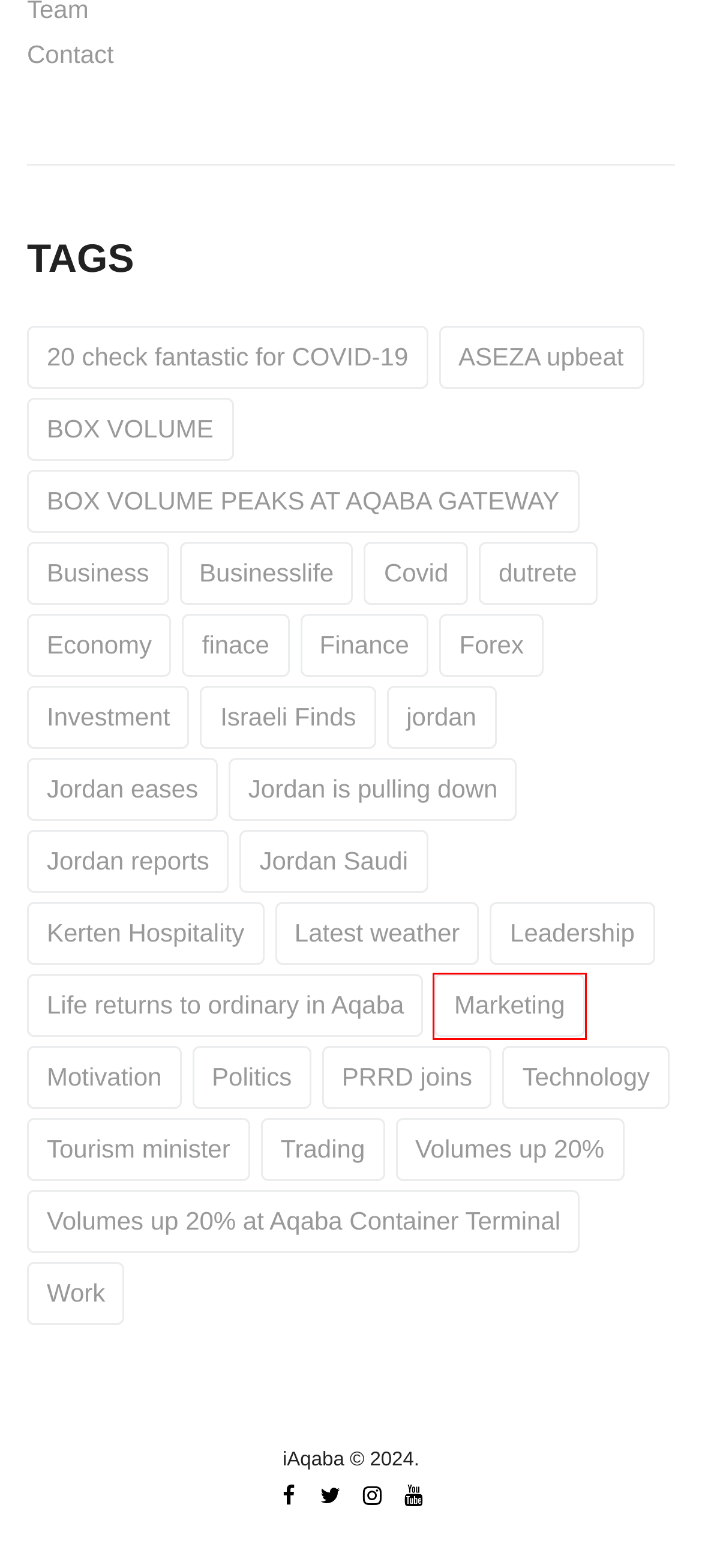A screenshot of a webpage is given with a red bounding box around a UI element. Choose the description that best matches the new webpage shown after clicking the element within the red bounding box. Here are the candidates:
A. BOX VOLUME PEAKS AT AQABA GATEWAY Archives - iAqaba
B. Business Archives - iAqaba
C. Volumes up 20% at Aqaba Container Terminal Archives - iAqaba
D. Investment Archives - iAqaba
E. Israeli Finds Archives - iAqaba
F. jordan Archives - iAqaba
G. Economy Archives - iAqaba
H. Marketing Archives - iAqaba

H